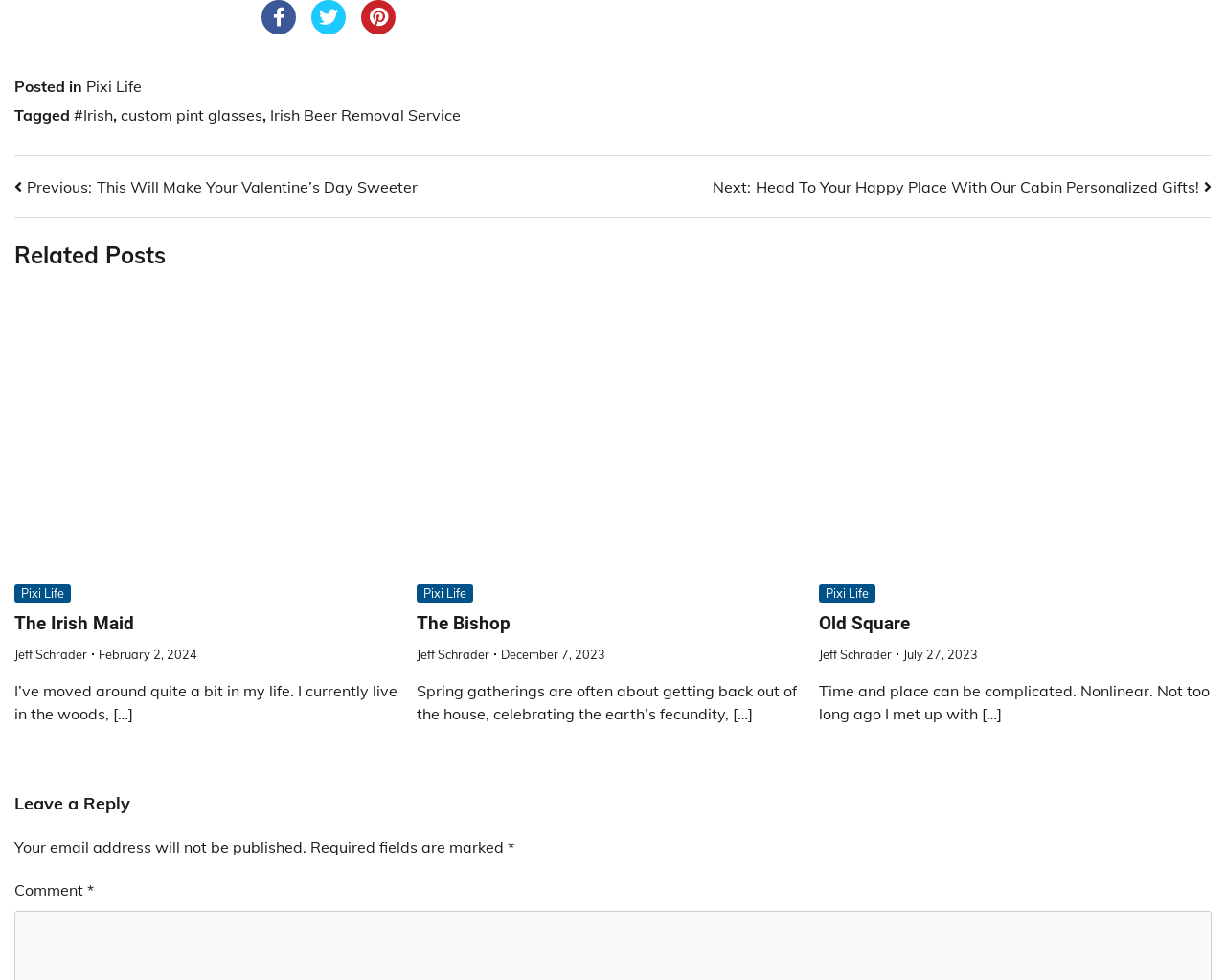Determine the bounding box coordinates of the section I need to click to execute the following instruction: "Click the 'NEXT' link". Provide the coordinates as four float numbers between 0 and 1, i.e., [left, top, right, bottom].

None